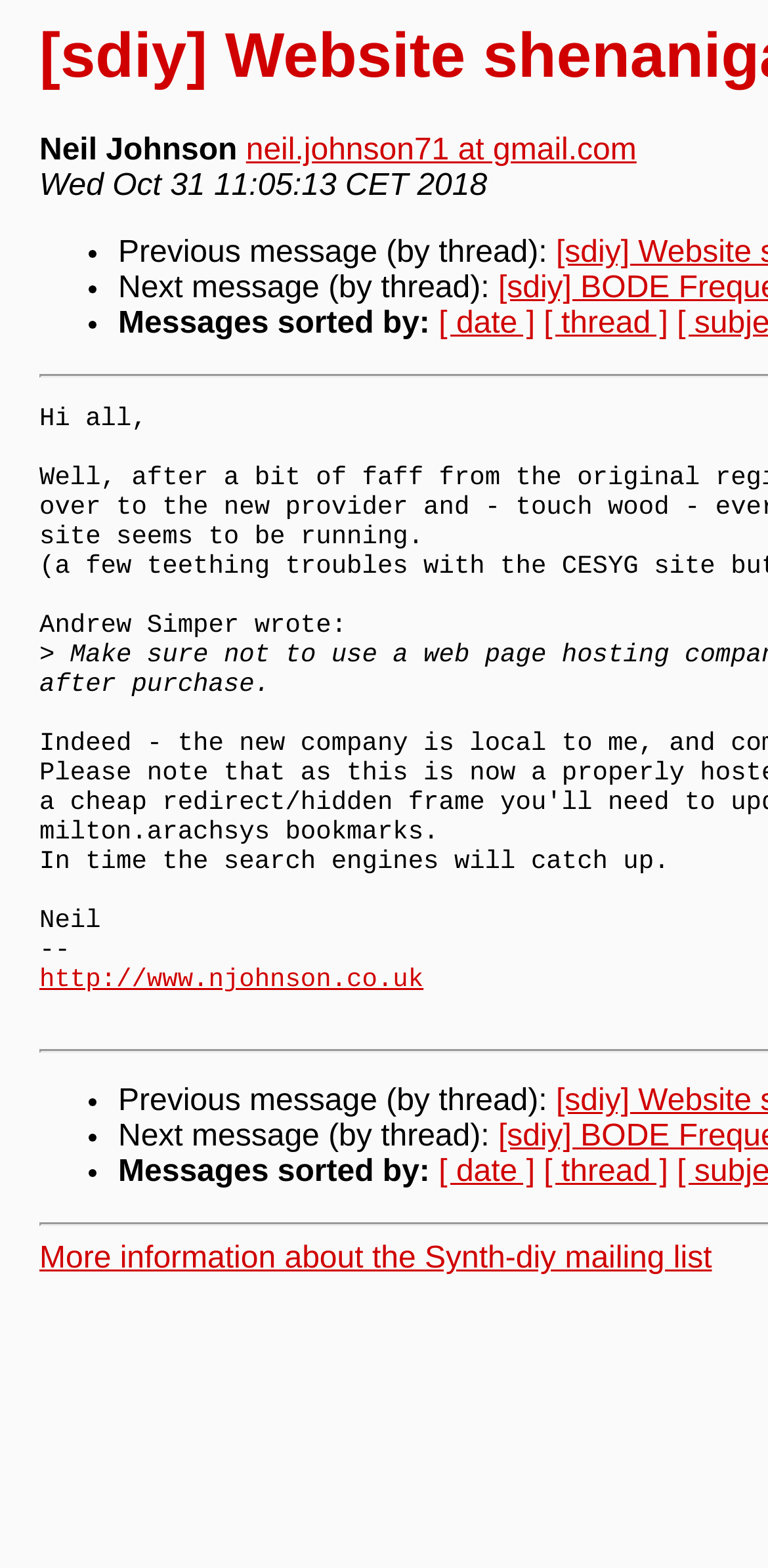Give a one-word or one-phrase response to the question: 
What is the URL of the author's website?

http://www.njohnson.co.uk